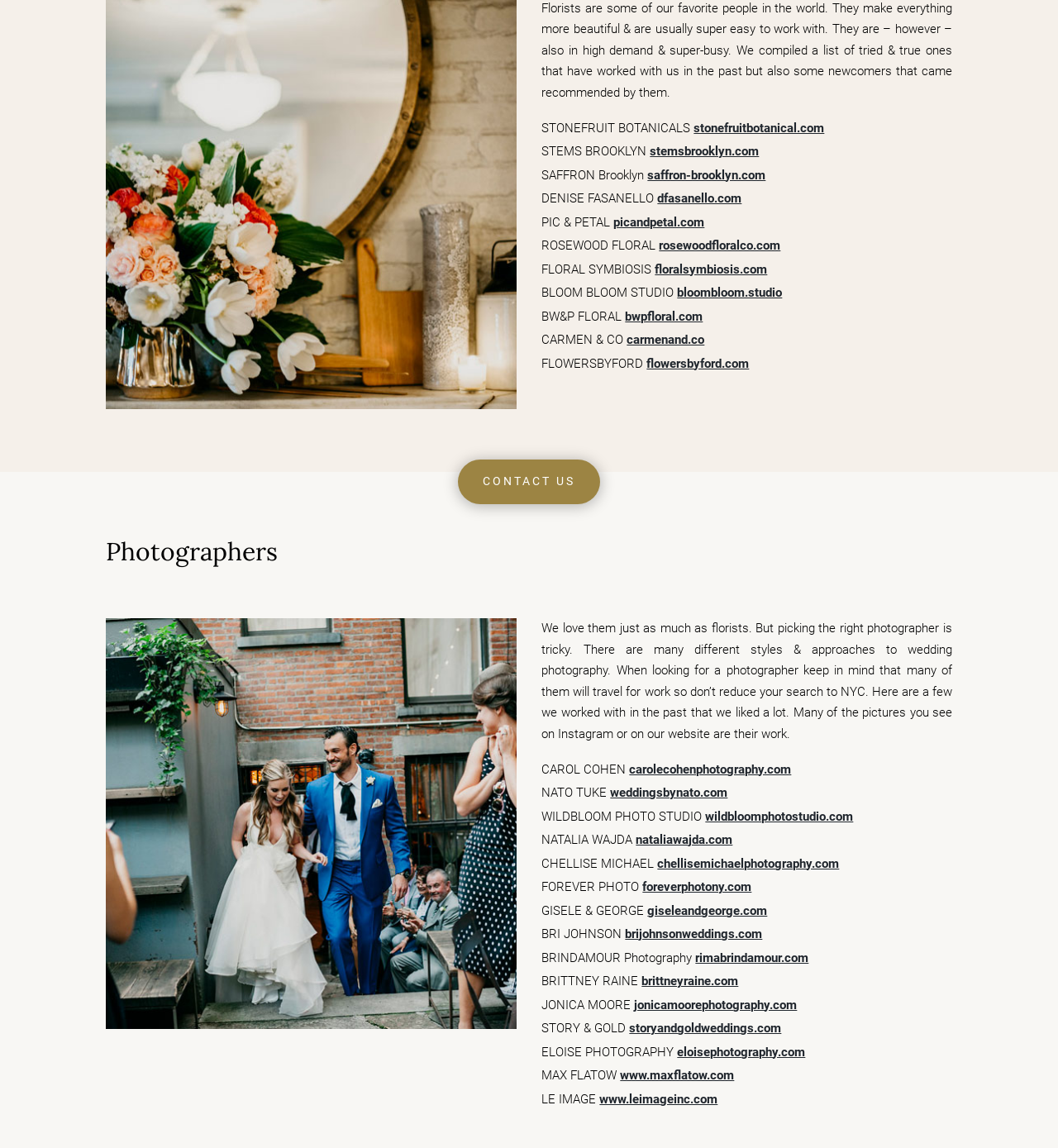For the given element description Contact us, determine the bounding box coordinates of the UI element. The coordinates should follow the format (top-left x, top-left y, bottom-right x, bottom-right y) and be within the range of 0 to 1.

[0.433, 0.4, 0.567, 0.439]